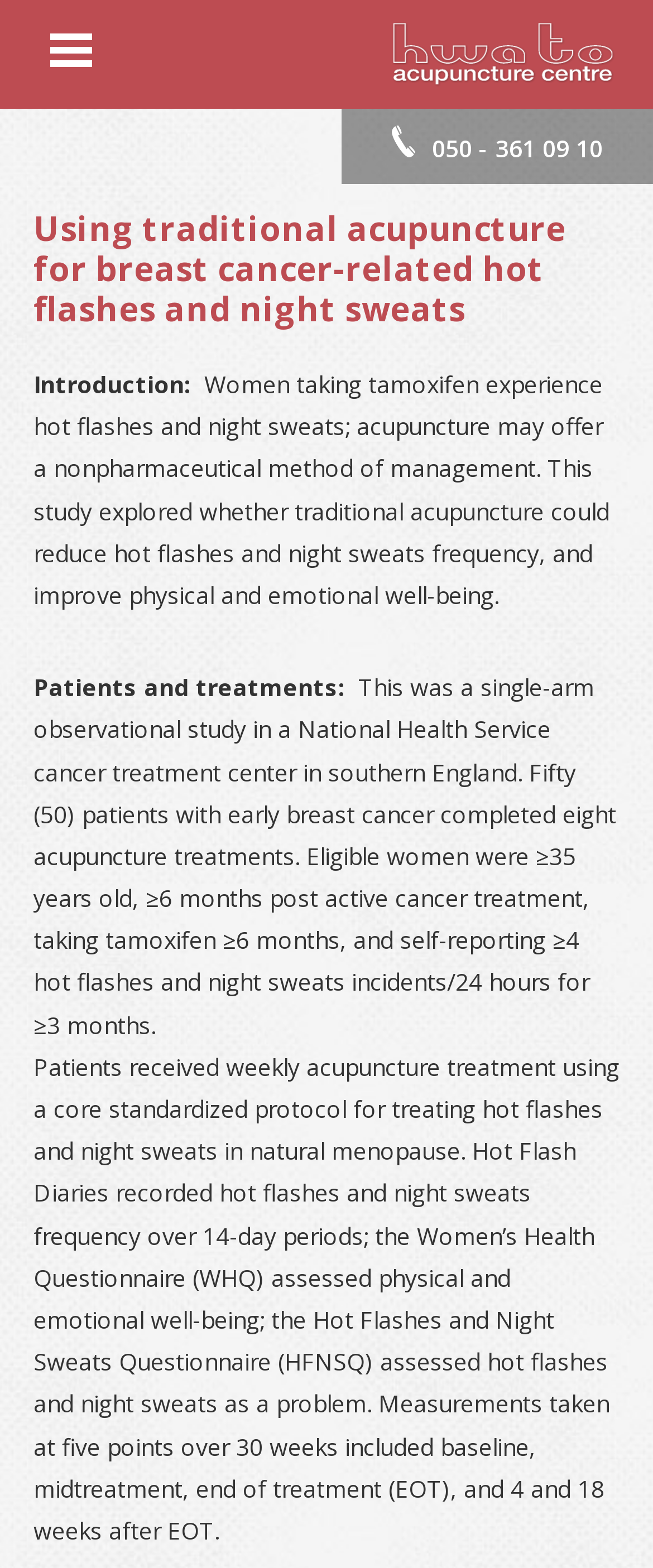Provide a one-word or short-phrase answer to the question:
How many weeks did the measurements span?

30 weeks